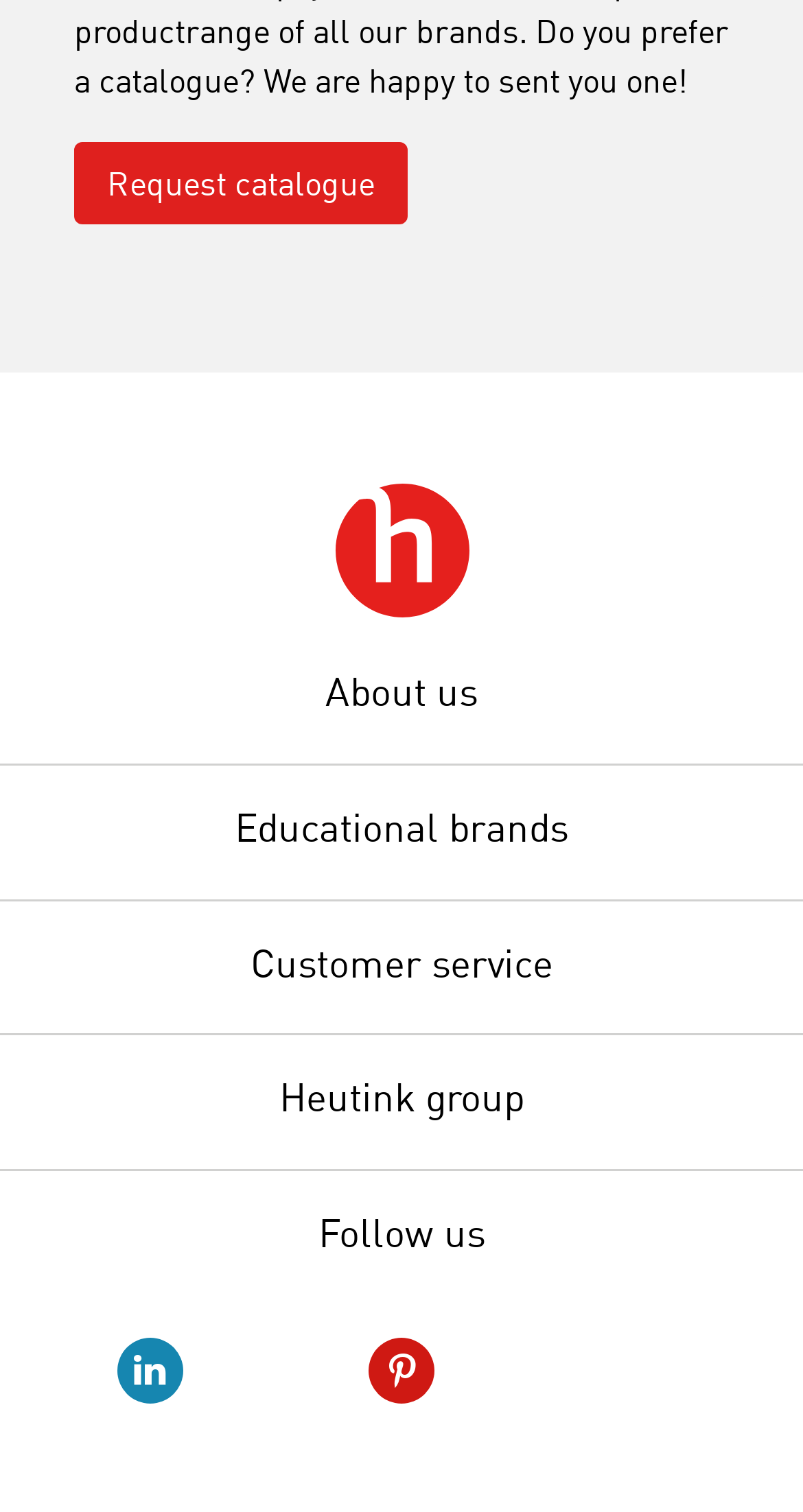Based on the element description: "LinkedIn", identify the UI element and provide its bounding box coordinates. Use four float numbers between 0 and 1, [left, top, right, bottom].

[0.146, 0.884, 0.228, 0.928]